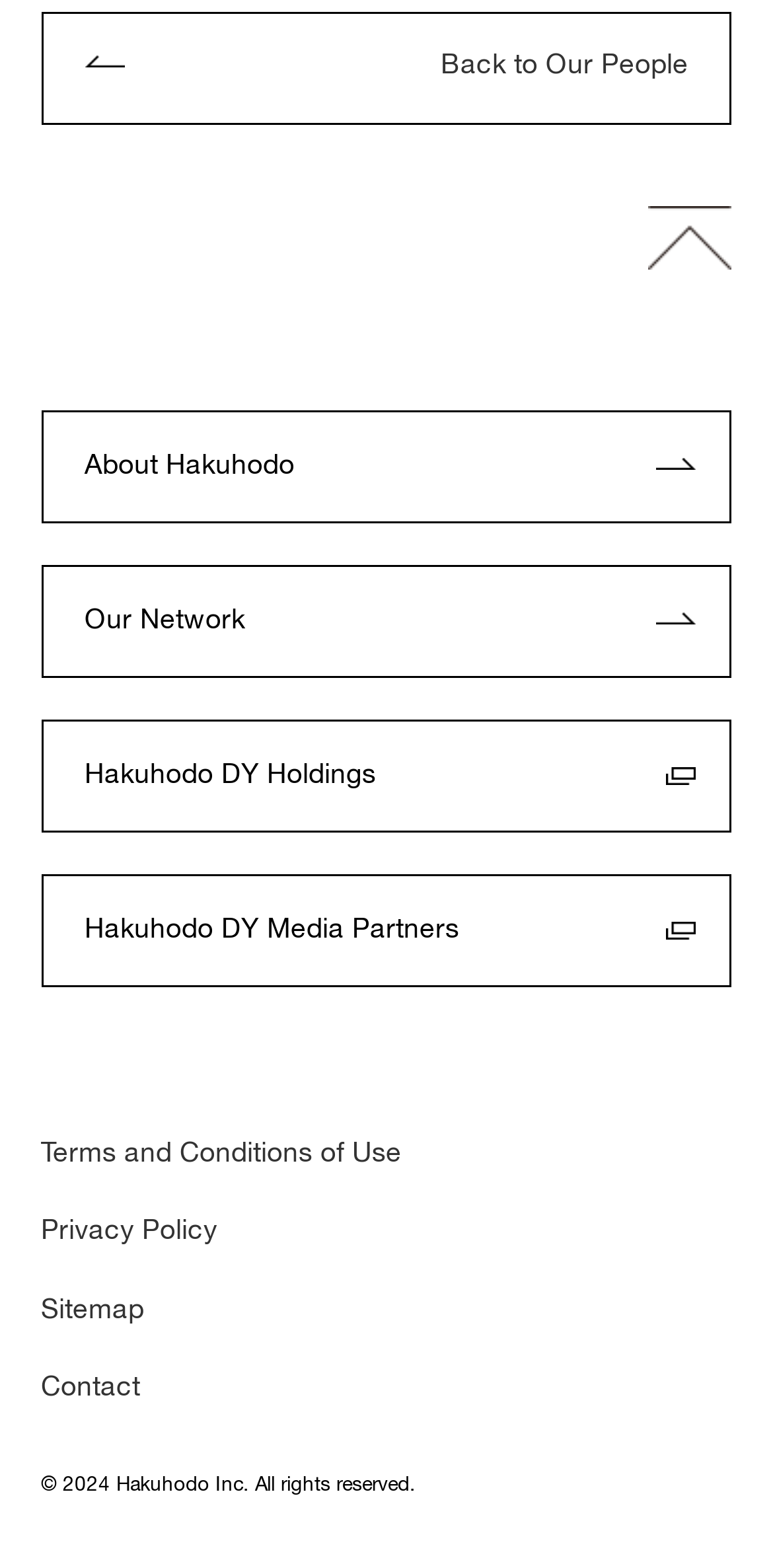Determine the bounding box coordinates for the area that needs to be clicked to fulfill this task: "Go back to Our People page". The coordinates must be given as four float numbers between 0 and 1, i.e., [left, top, right, bottom].

[0.053, 0.007, 0.947, 0.079]